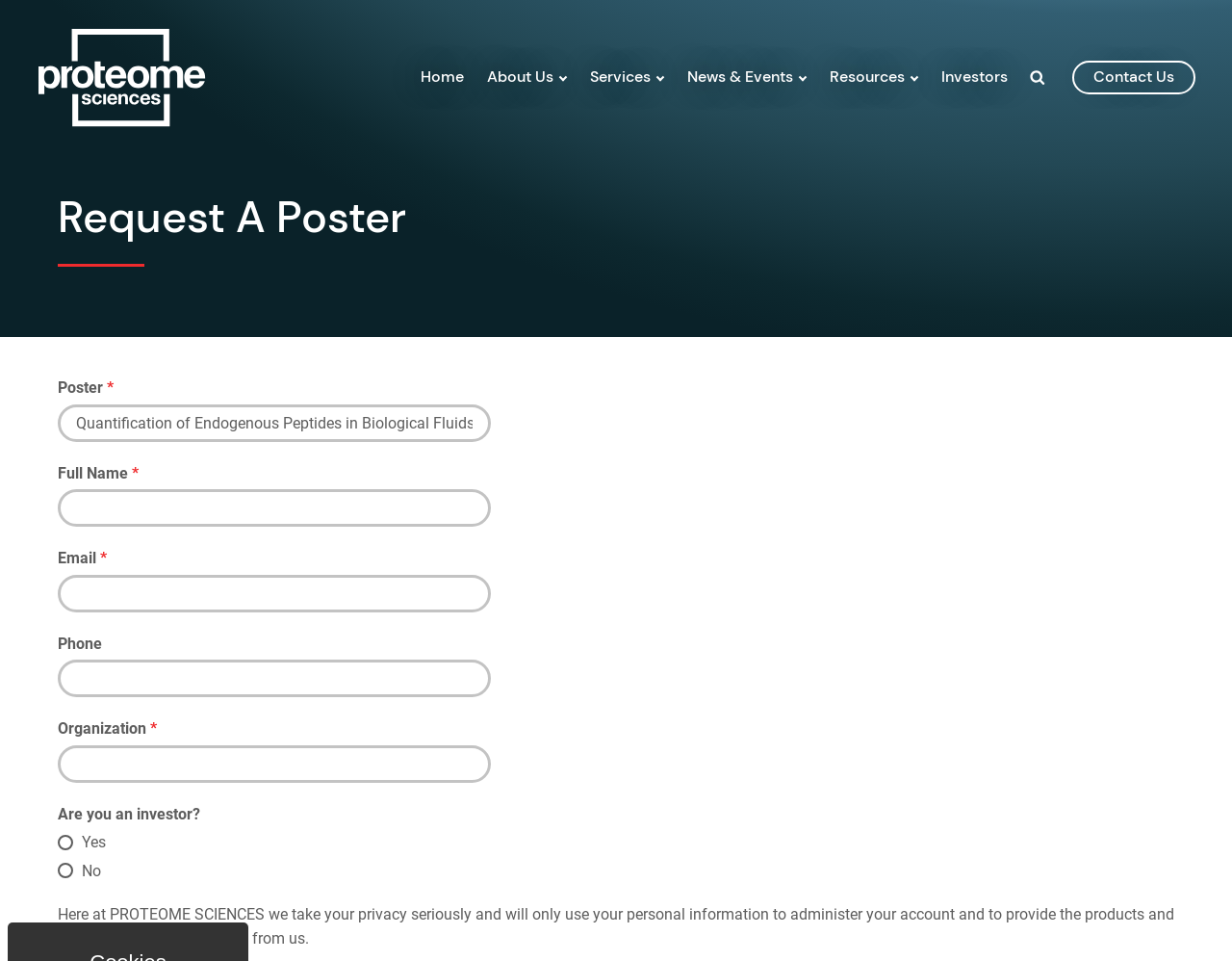Locate the primary heading on the webpage and return its text.

Request A Poster